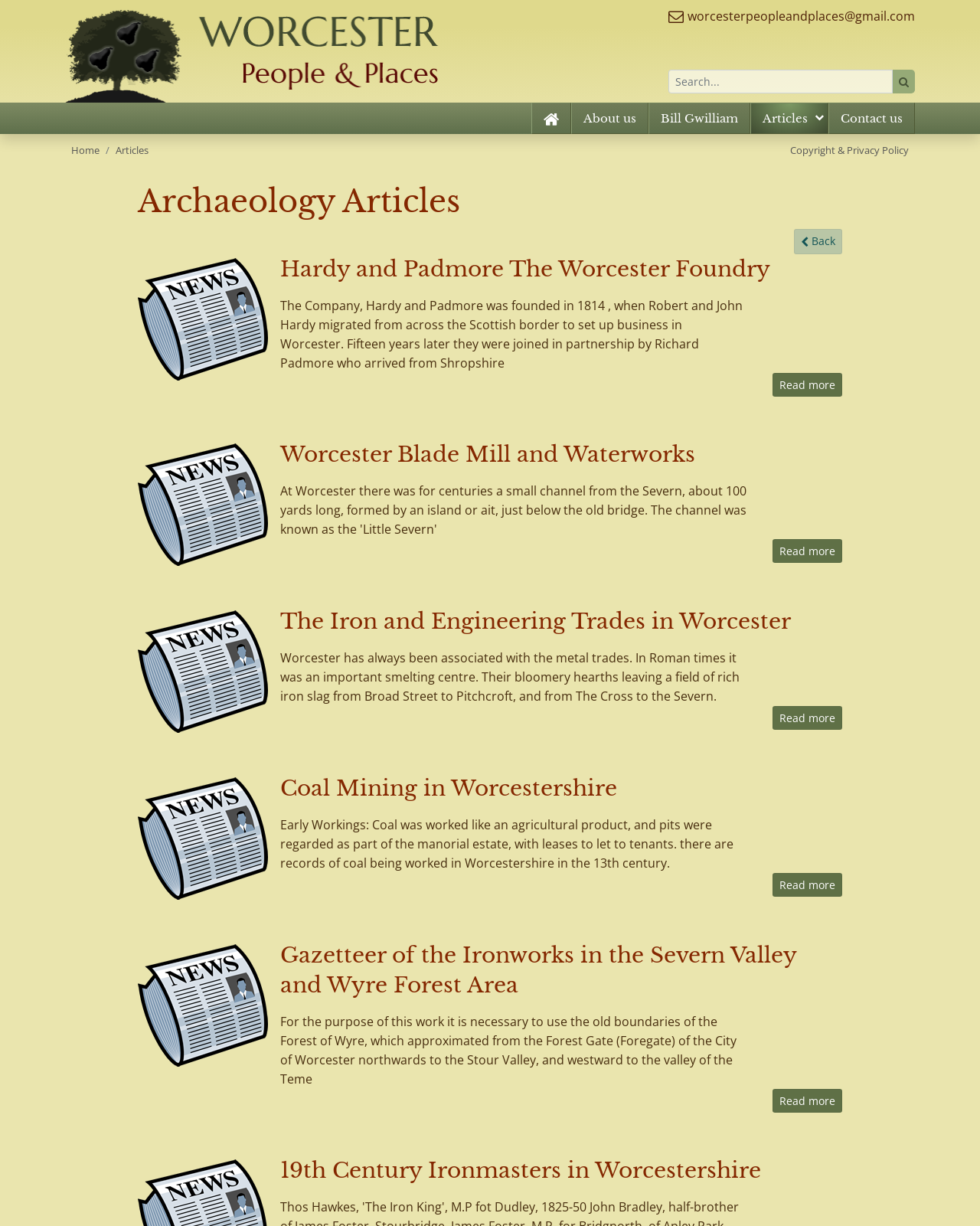Can you find the bounding box coordinates for the element that needs to be clicked to execute this instruction: "Explore how to write a paragraph"? The coordinates should be given as four float numbers between 0 and 1, i.e., [left, top, right, bottom].

None